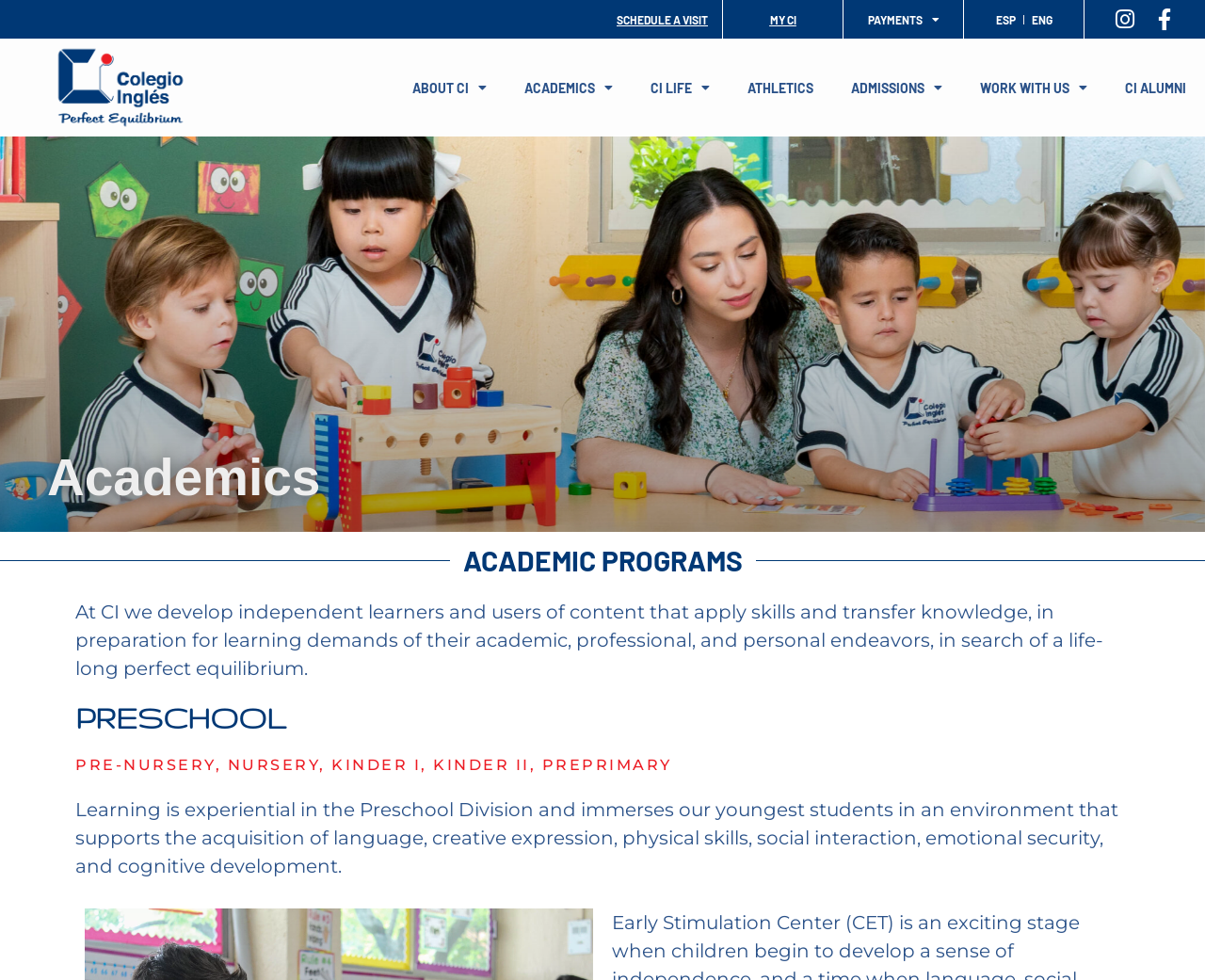Locate the bounding box coordinates of the area to click to fulfill this instruction: "Switch to English". The bounding box should be presented as four float numbers between 0 and 1, in the order [left, top, right, bottom].

[0.856, 0.013, 0.873, 0.027]